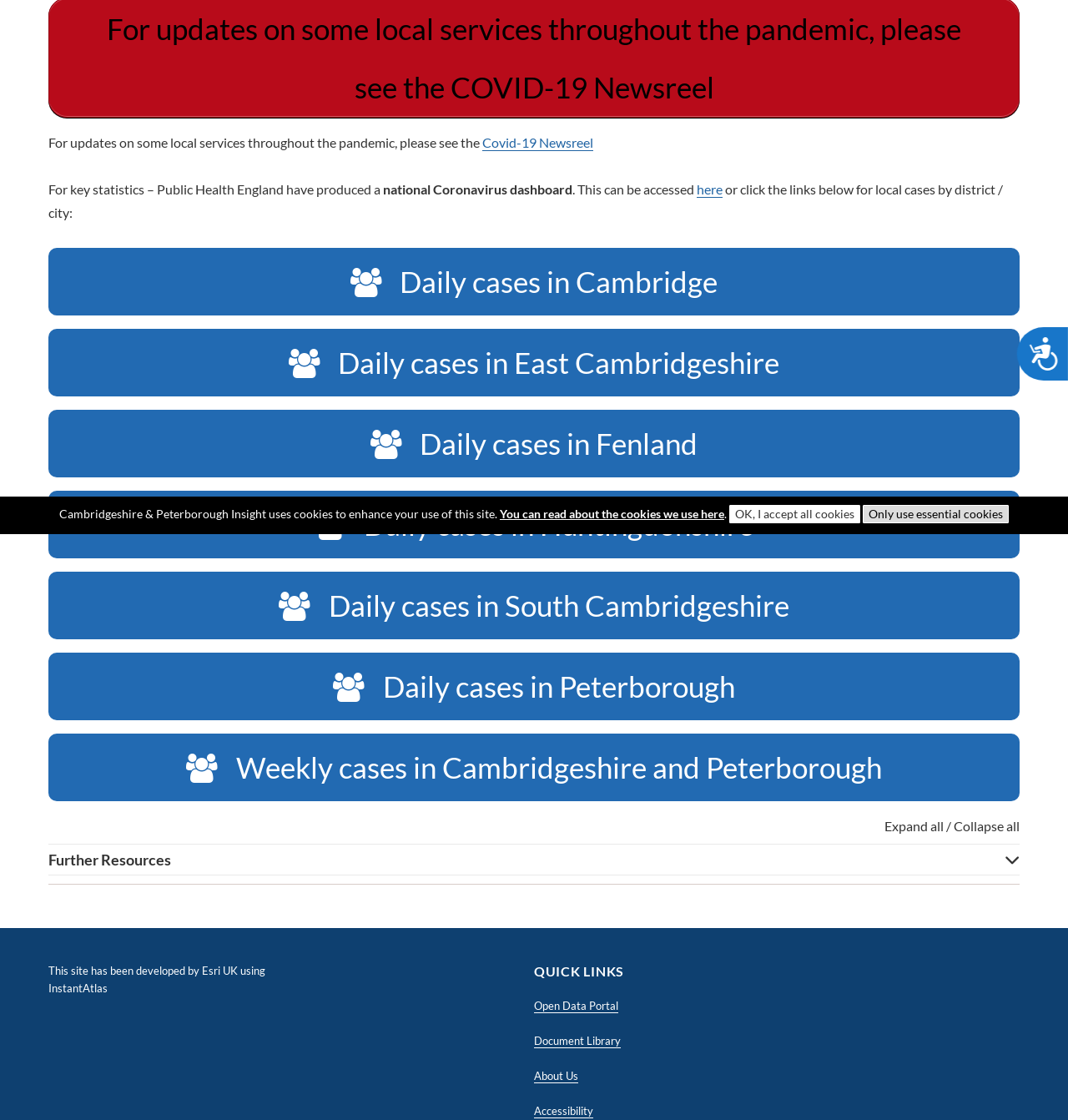Determine the bounding box coordinates (top-left x, top-left y, bottom-right x, bottom-right y) of the UI element described in the following text: Reject All

None